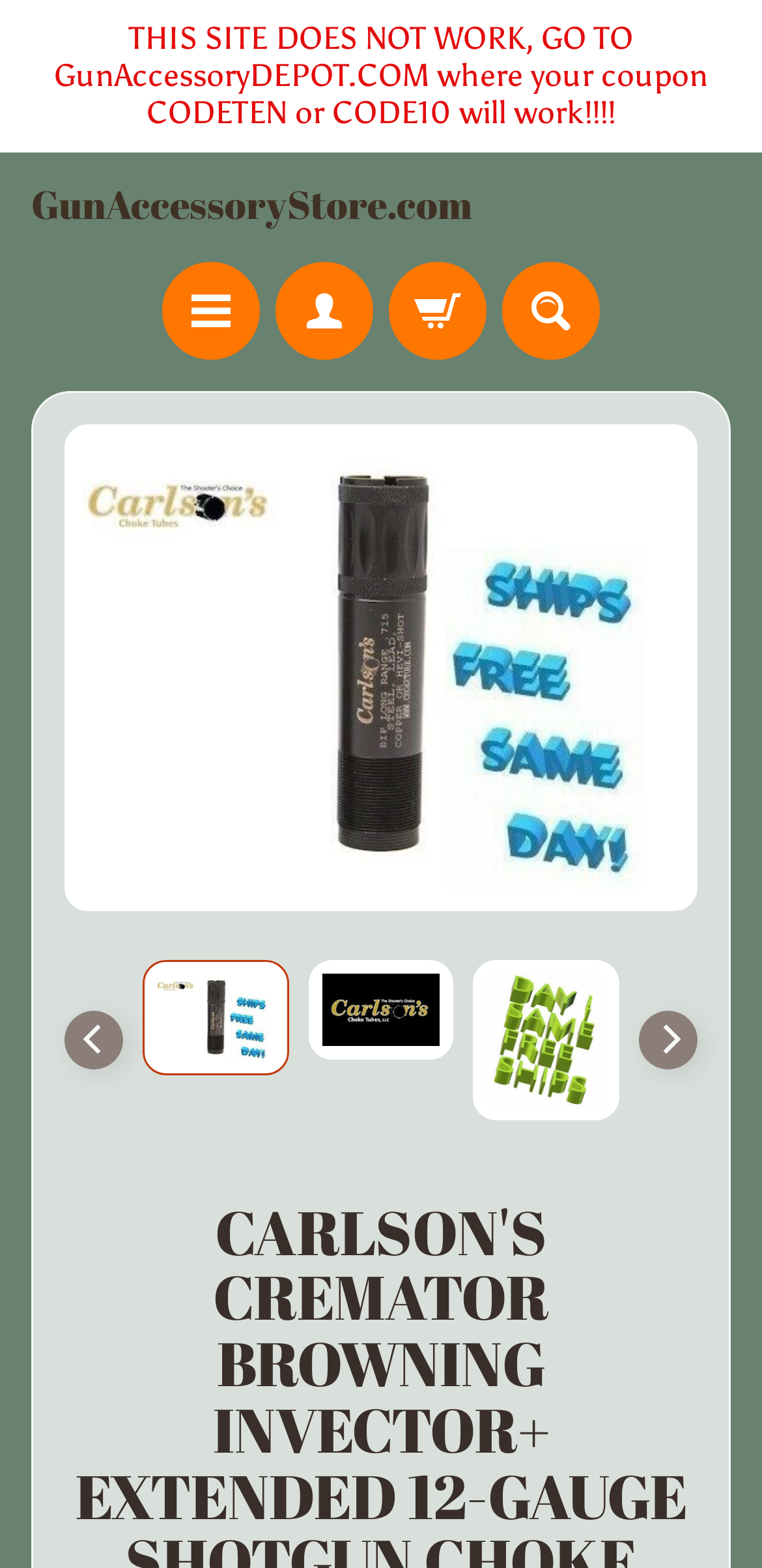Please determine the bounding box coordinates for the element that should be clicked to follow these instructions: "Skip to content".

[0.0, 0.0, 0.154, 0.027]